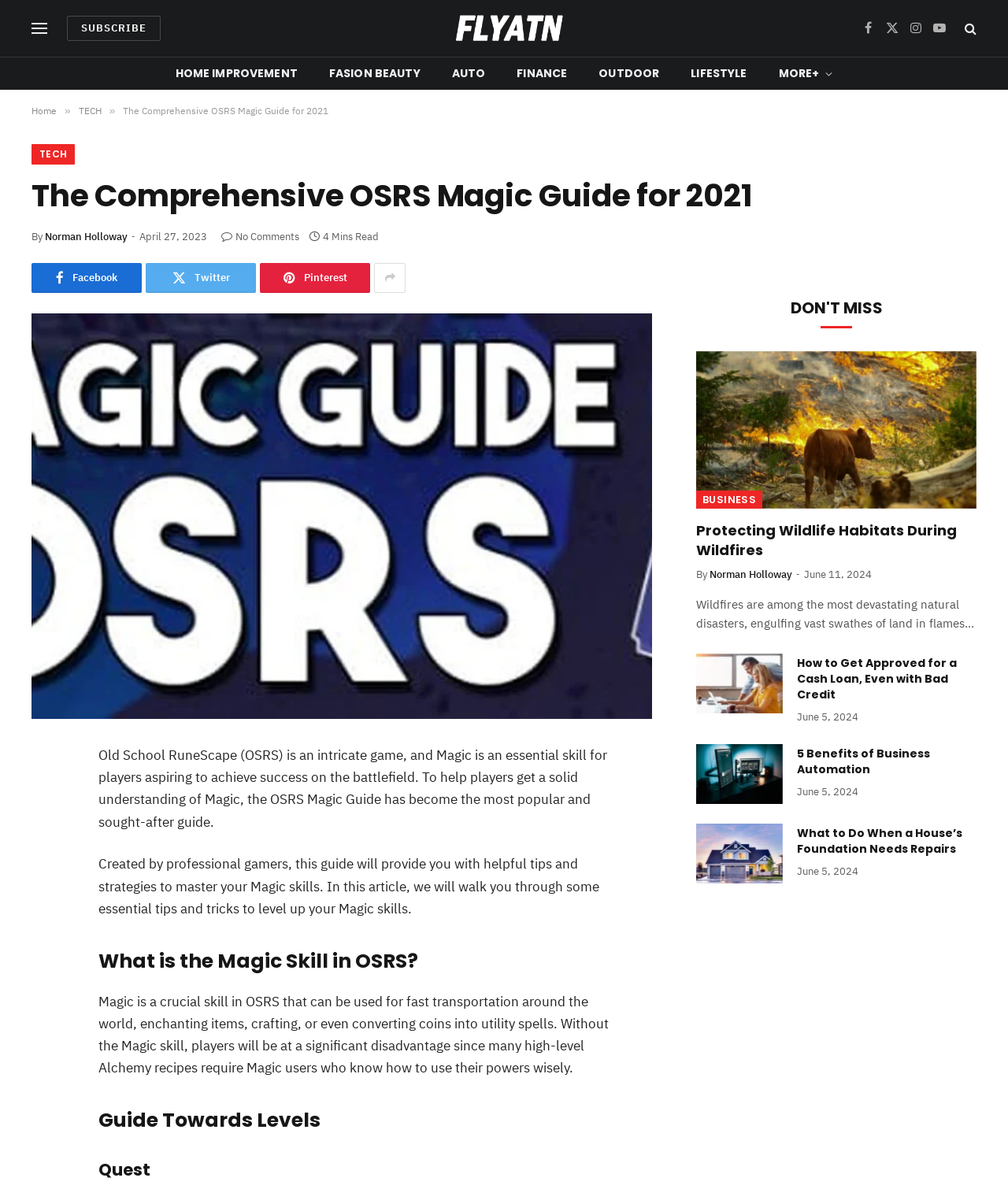Provide the bounding box coordinates of the HTML element described by the text: "FASION BEAUTY". The coordinates should be in the format [left, top, right, bottom] with values between 0 and 1.

[0.311, 0.048, 0.433, 0.075]